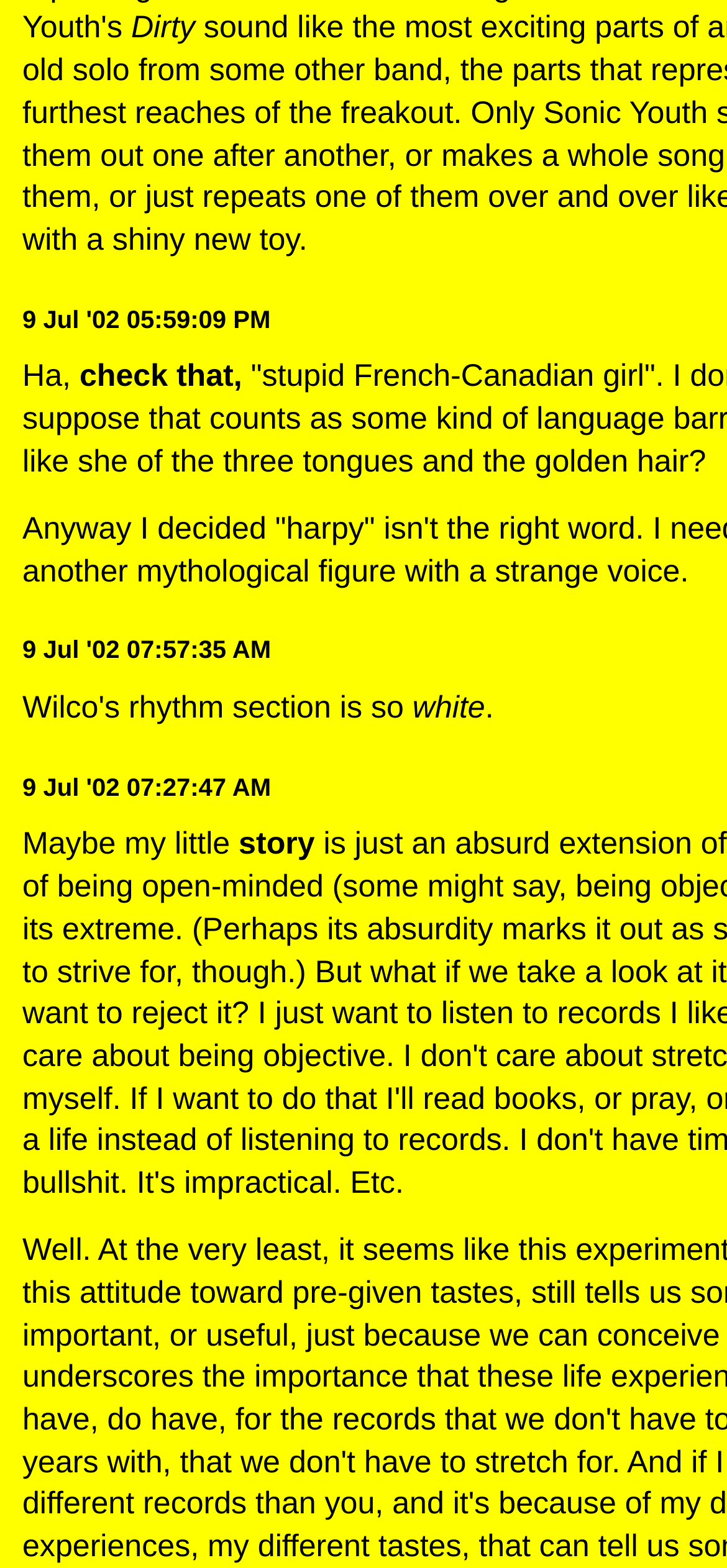Find the UI element described as: "story" and predict its bounding box coordinates. Ensure the coordinates are four float numbers between 0 and 1, [left, top, right, bottom].

[0.328, 0.527, 0.433, 0.55]